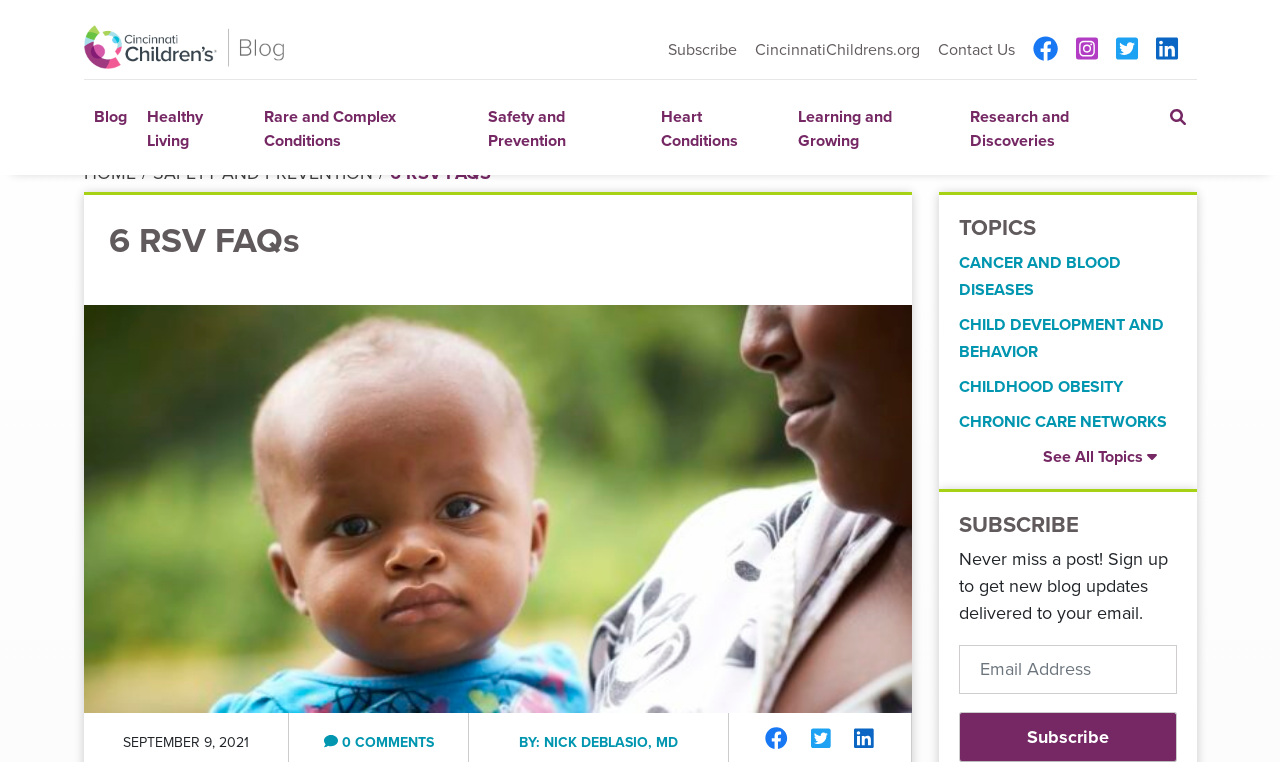Provide the bounding box coordinates of the HTML element this sentence describes: "name="email" placeholder="Email Address"".

[0.749, 0.847, 0.919, 0.911]